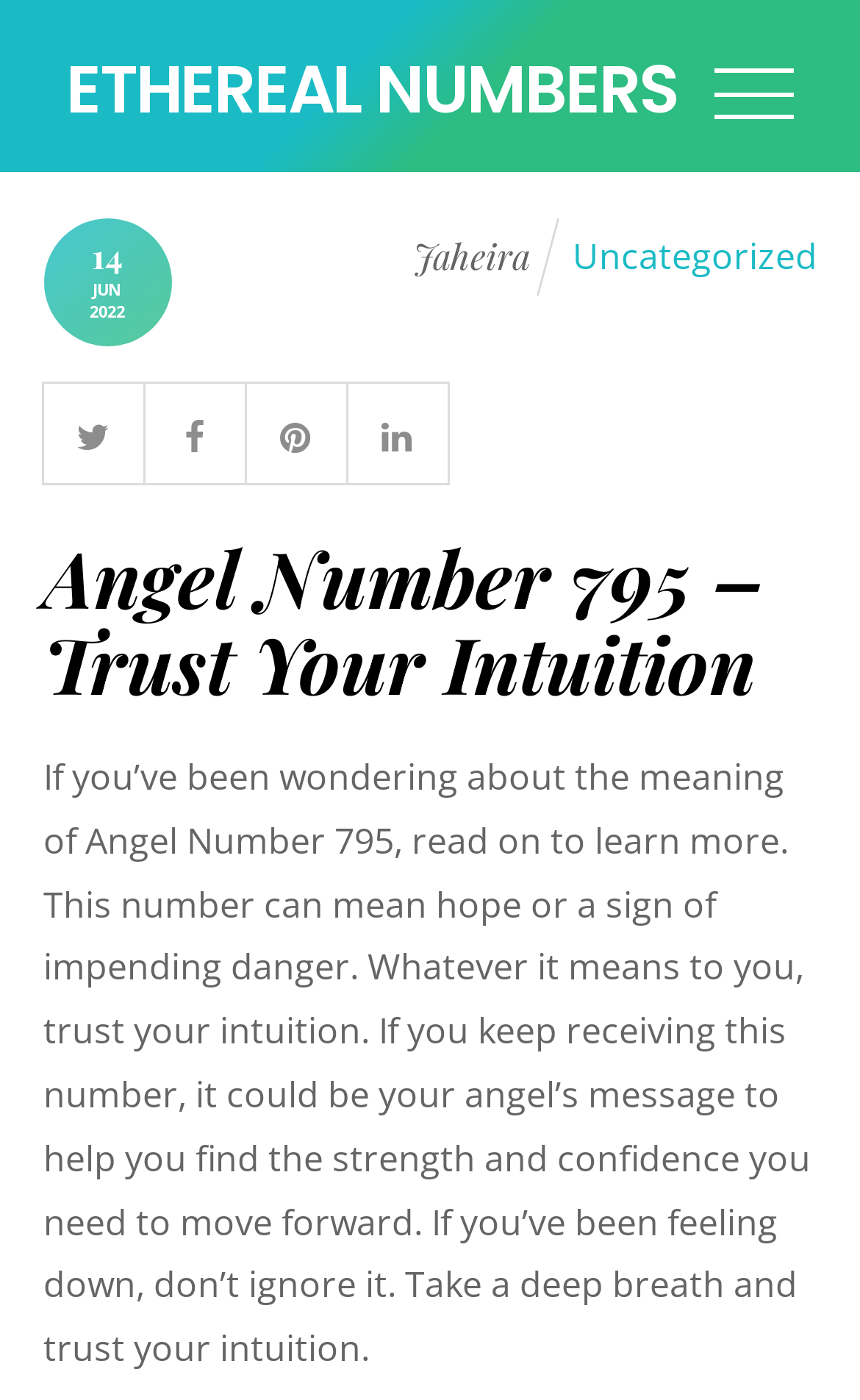Specify the bounding box coordinates of the region I need to click to perform the following instruction: "read more about Angel Number 795". The coordinates must be four float numbers in the range of 0 to 1, i.e., [left, top, right, bottom].

[0.05, 0.375, 0.888, 0.51]